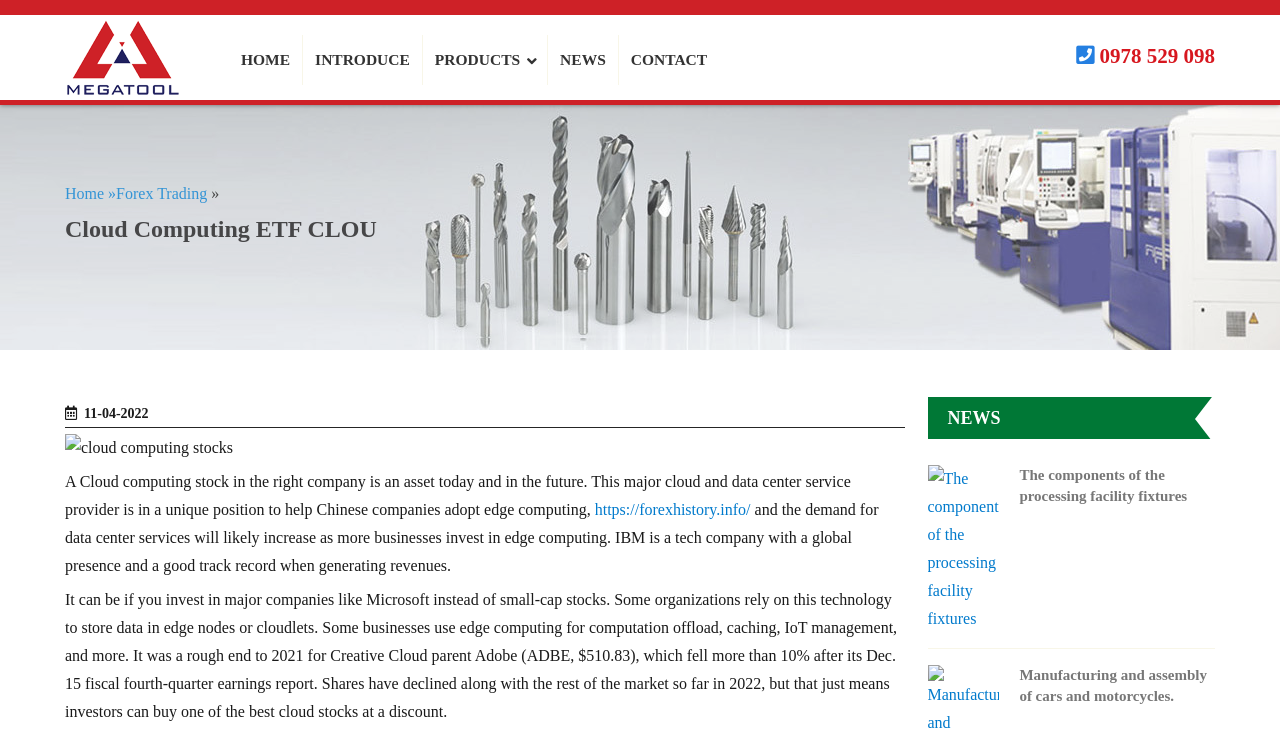Please locate the bounding box coordinates of the element that needs to be clicked to achieve the following instruction: "Click on Forex Trading". The coordinates should be four float numbers between 0 and 1, i.e., [left, top, right, bottom].

[0.091, 0.25, 0.162, 0.273]